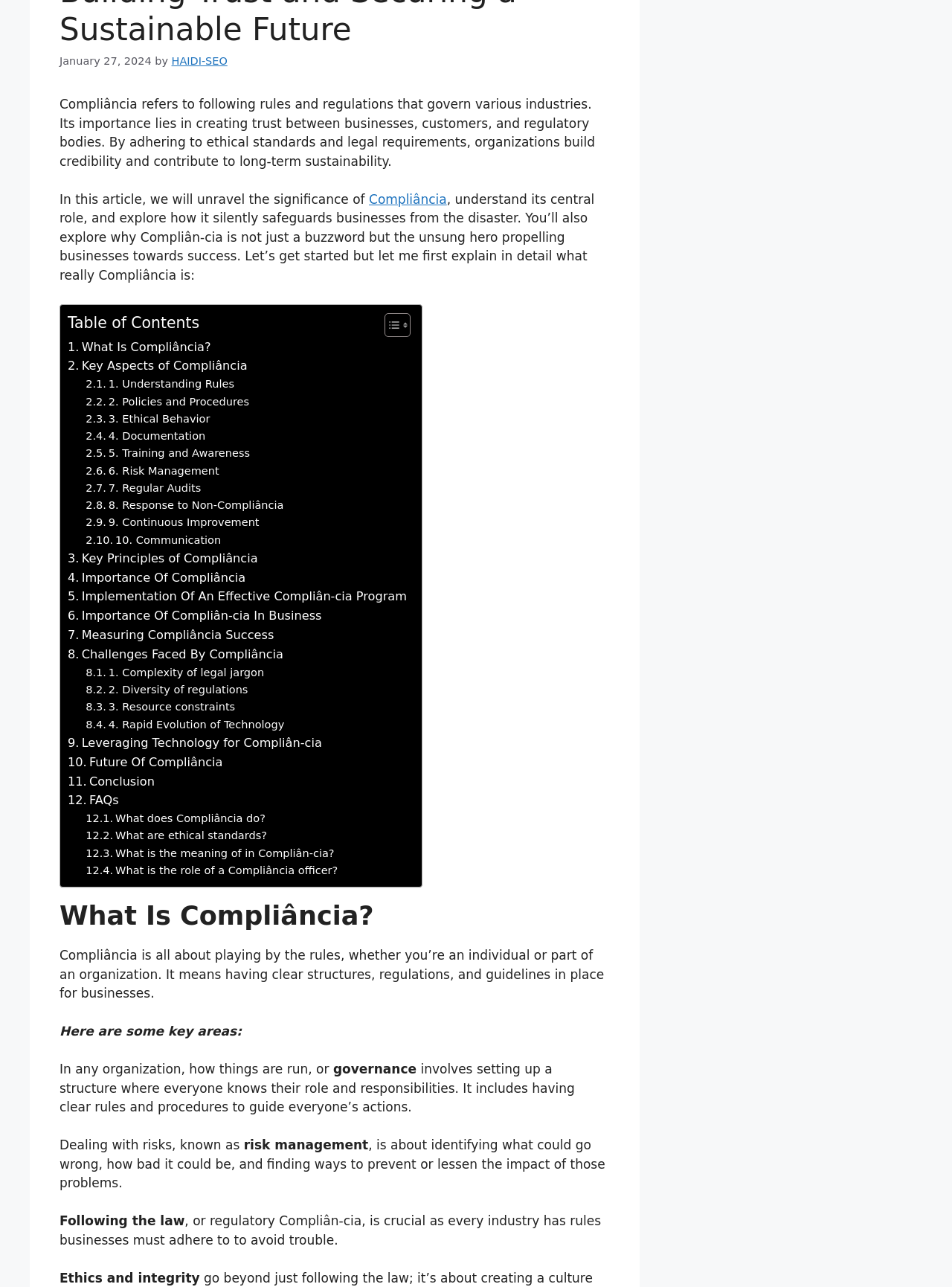Extract the bounding box coordinates for the UI element described by the text: "Toggle". The coordinates should be in the form of [left, top, right, bottom] with values between 0 and 1.

[0.392, 0.243, 0.427, 0.262]